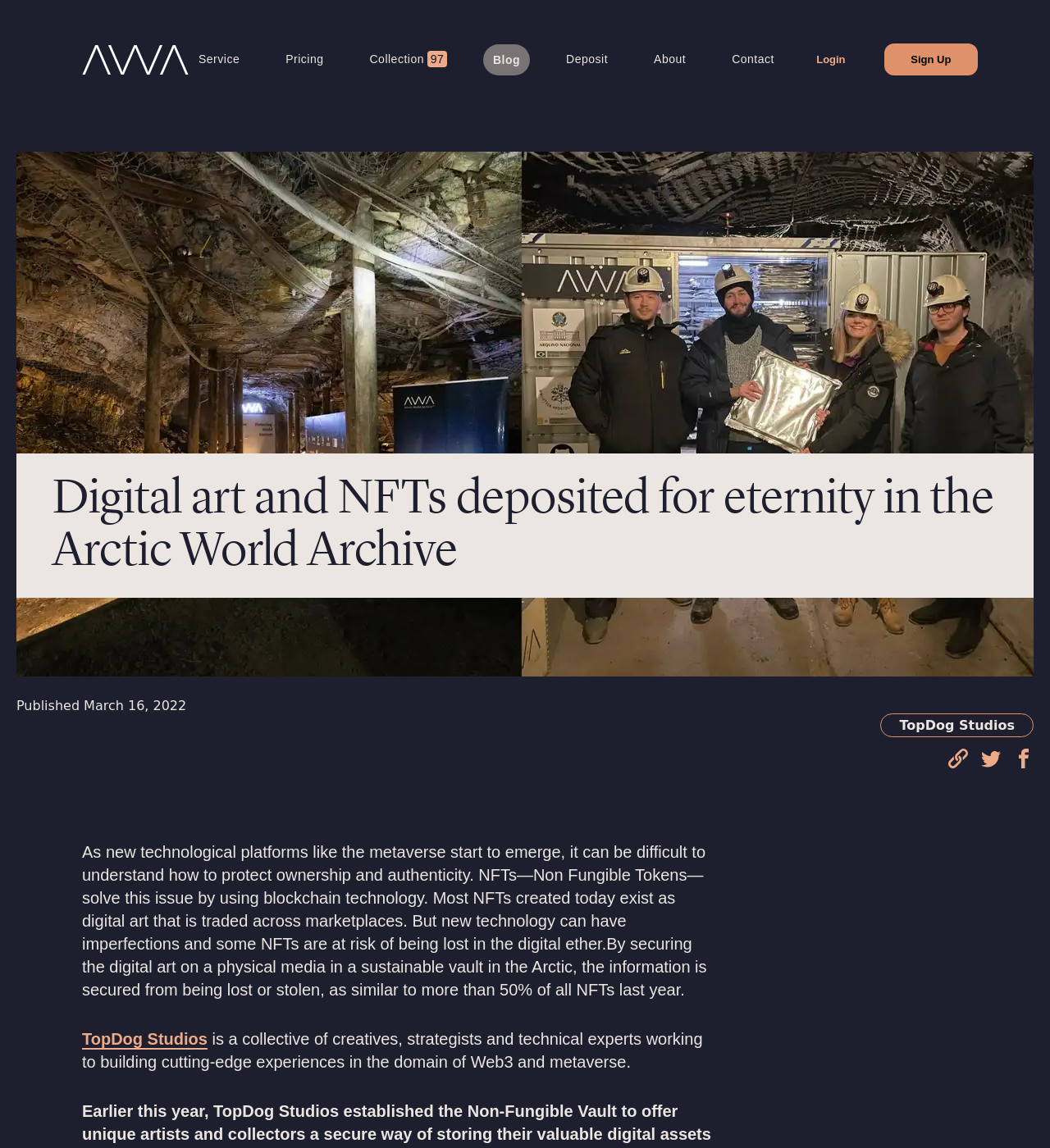Generate a comprehensive description of the webpage.

The webpage is about Digital art and NFTs deposited for eternity in the Arctic World Archive. At the top, there is a navigation menu with 9 links: "Go to home page", "Service", "Pricing", "Collection 97", "Blog", "Deposit", "About", "Contact", and "Login" and "Sign Up" on the right side. 

Below the navigation menu, there is a main article section that takes up most of the page. The article has a header with the title "Digital art and NFTs deposited for eternity in the Arctic World Archive" and a publication date "Published March 16, 2022" on the top left. On the top right, there is a text "TopDog Studios" and three buttons with images. 

The main content of the article is a paragraph of text that explains the importance of protecting ownership and authenticity in the digital art world, especially with the emergence of new technological platforms like the metaverse. It highlights the risk of NFTs being lost or stolen and introduces a solution by securing digital art on physical media in a sustainable vault in the Arctic. 

At the bottom of the article, there is a link to "TopDog Studios" and a brief description of the collective, stating that they are a group of creatives, strategists, and technical experts working on building cutting-edge experiences in Web3 and metaverse.